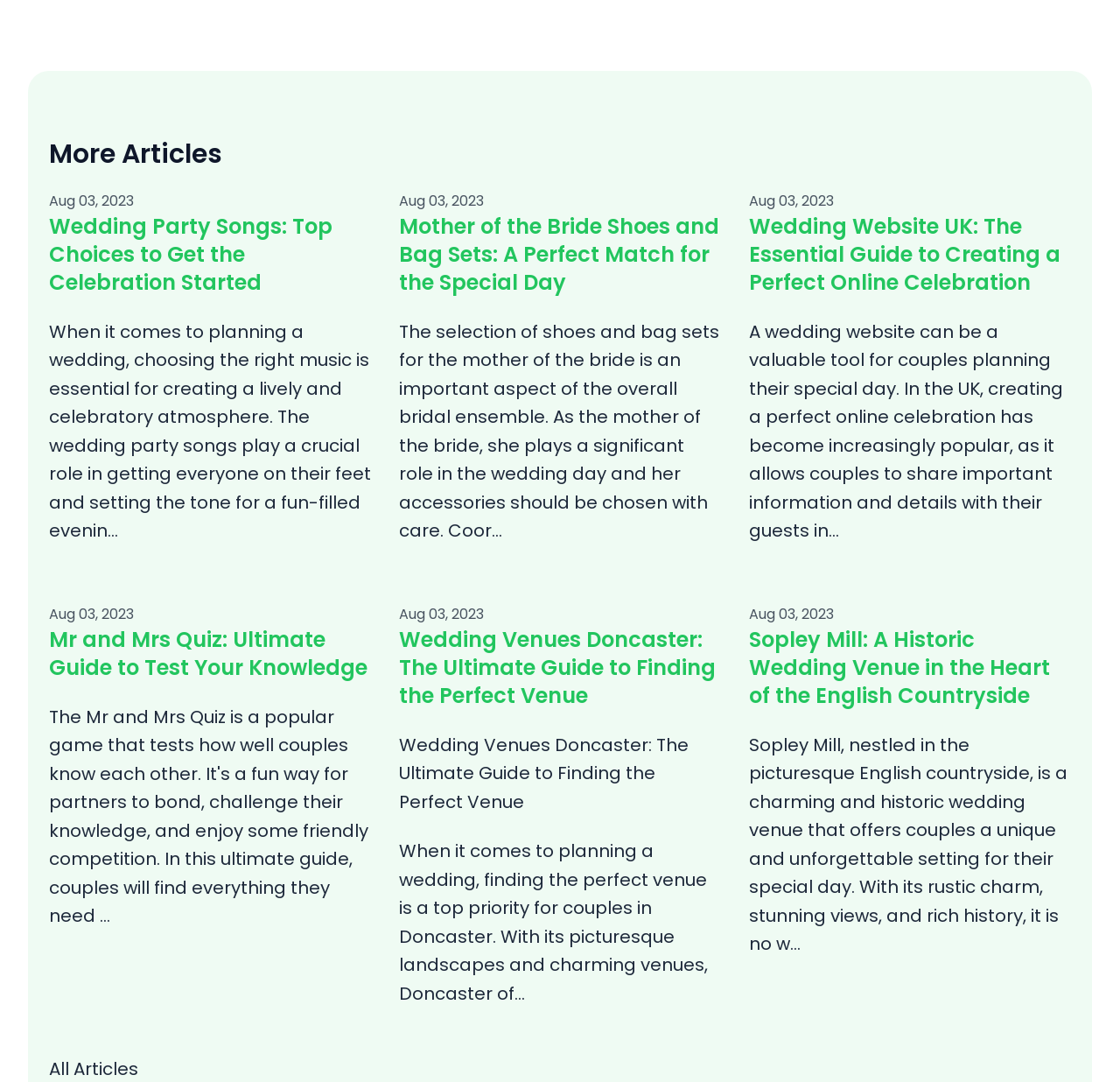Please reply with a single word or brief phrase to the question: 
What is the title of the first article?

Wedding Party Songs